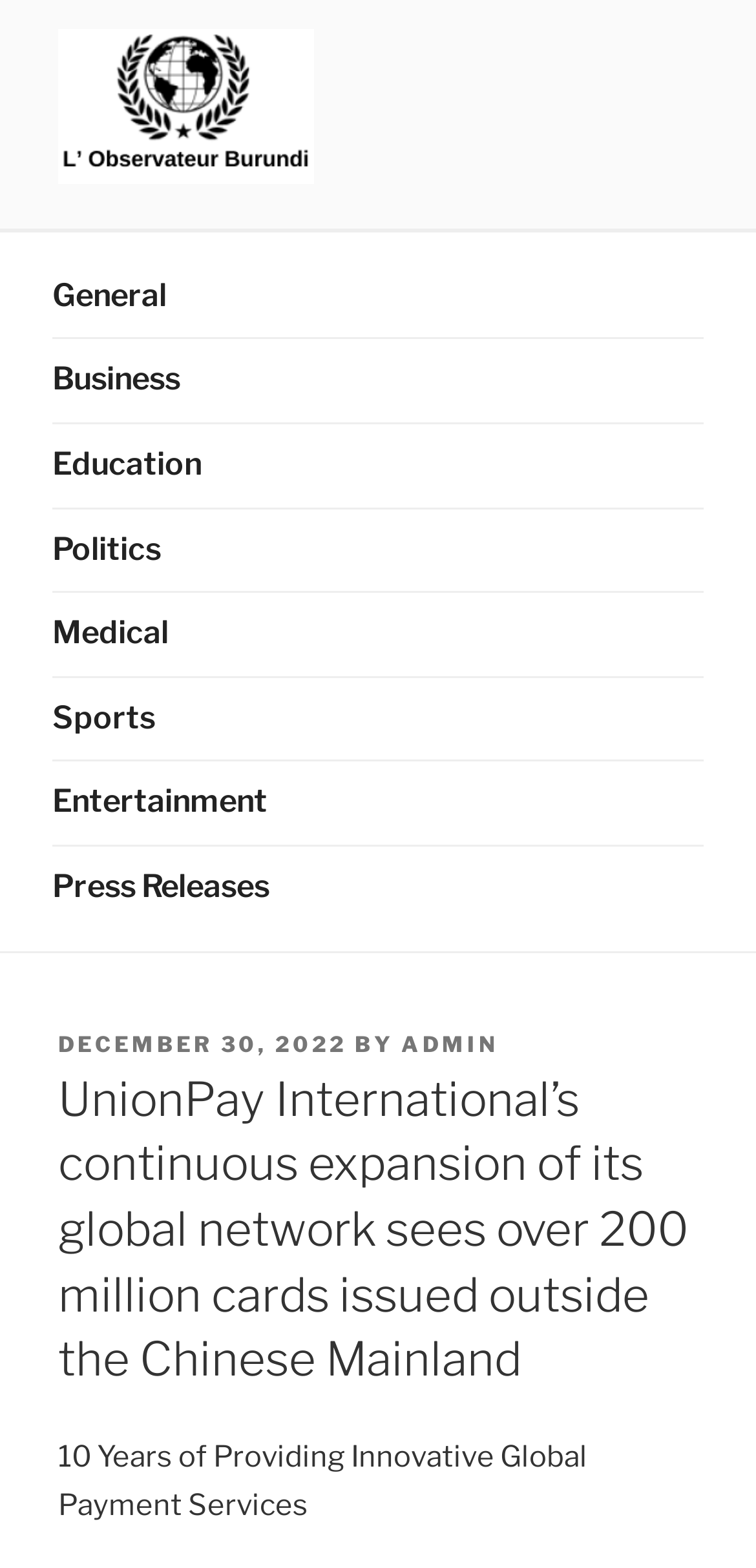Could you specify the bounding box coordinates for the clickable section to complete the following instruction: "Read the press release posted on December 30, 2022"?

[0.077, 0.657, 0.459, 0.674]